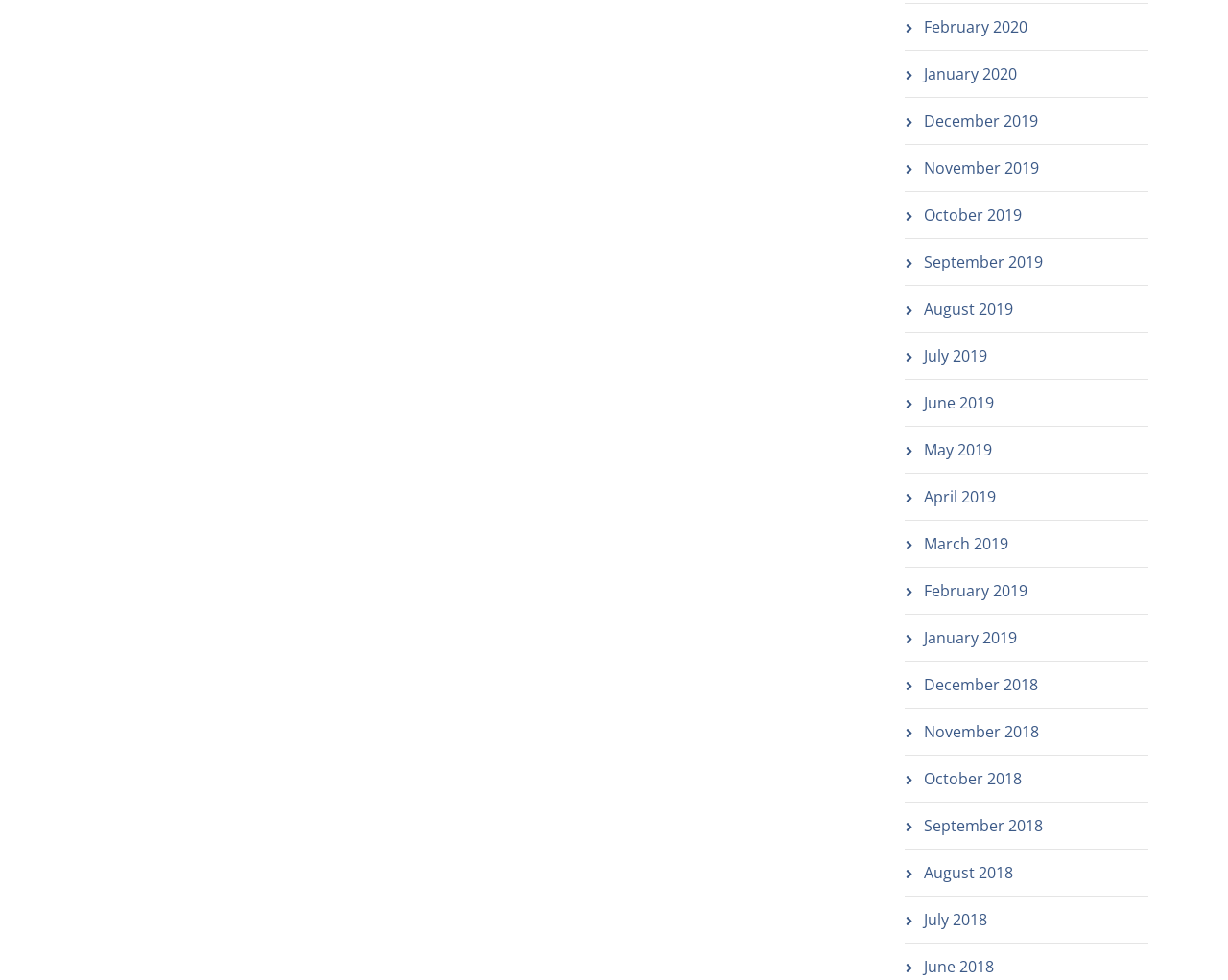Please determine the bounding box coordinates of the element to click on in order to accomplish the following task: "view January 2019". Ensure the coordinates are four float numbers ranging from 0 to 1, i.e., [left, top, right, bottom].

[0.752, 0.64, 0.828, 0.662]